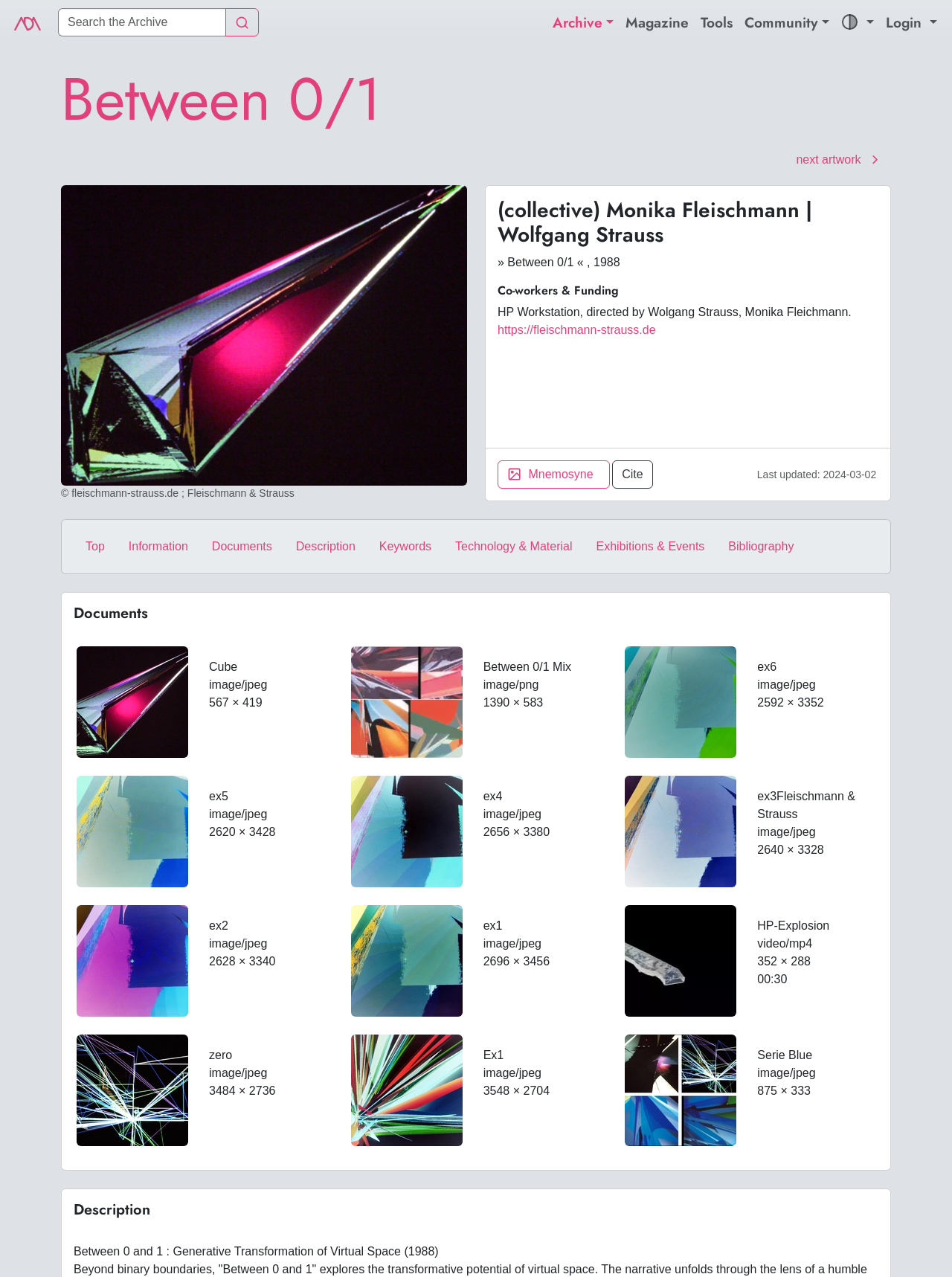Who are the authors of the artwork?
Please provide a single word or phrase answer based on the image.

Monika Fleischmann | Wolfgang Strauss